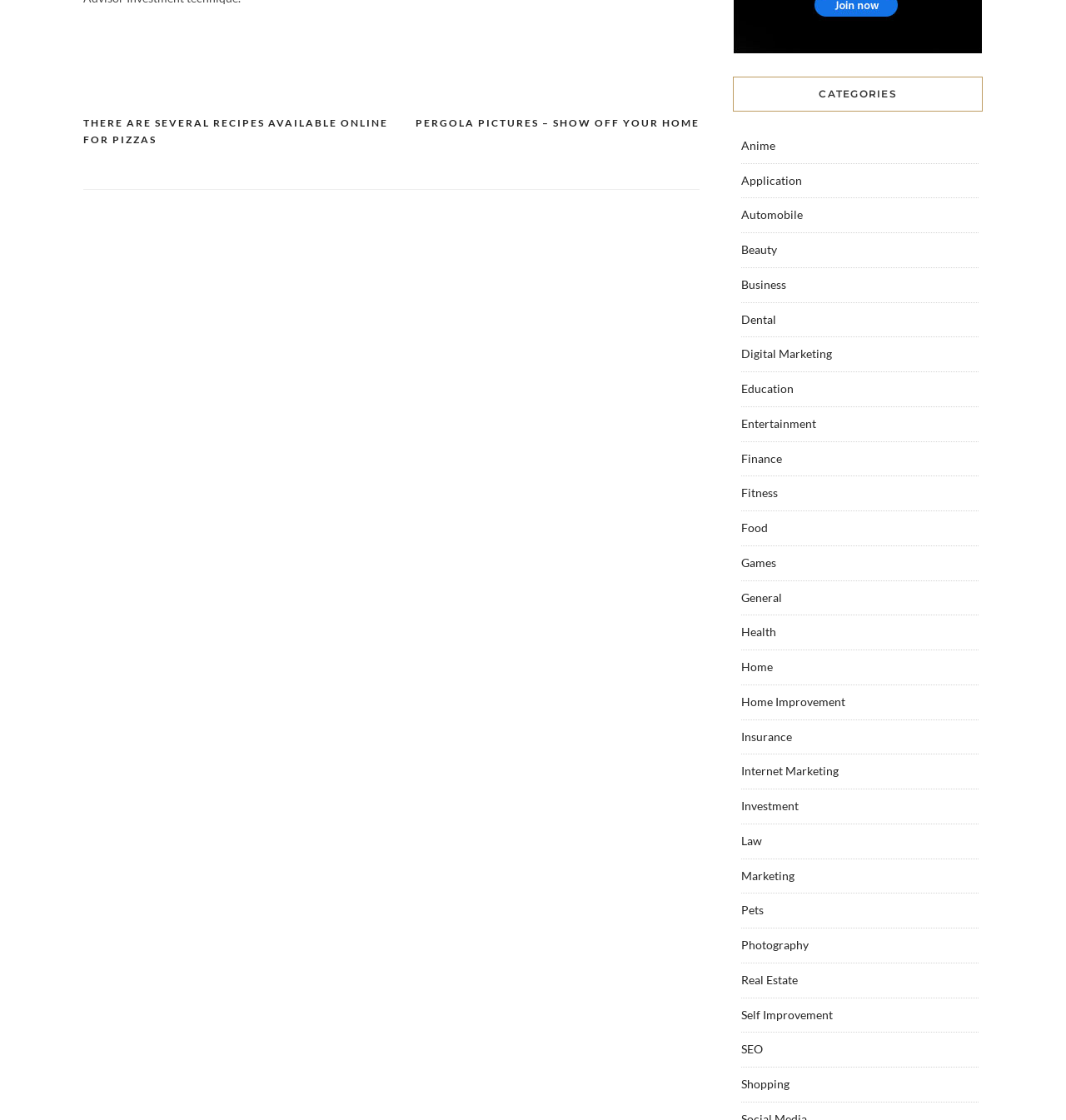Give a short answer to this question using one word or a phrase:
What is the category of 'PERGOLA PICTURES – SHOW OFF YOUR HOME'?

Home Improvement